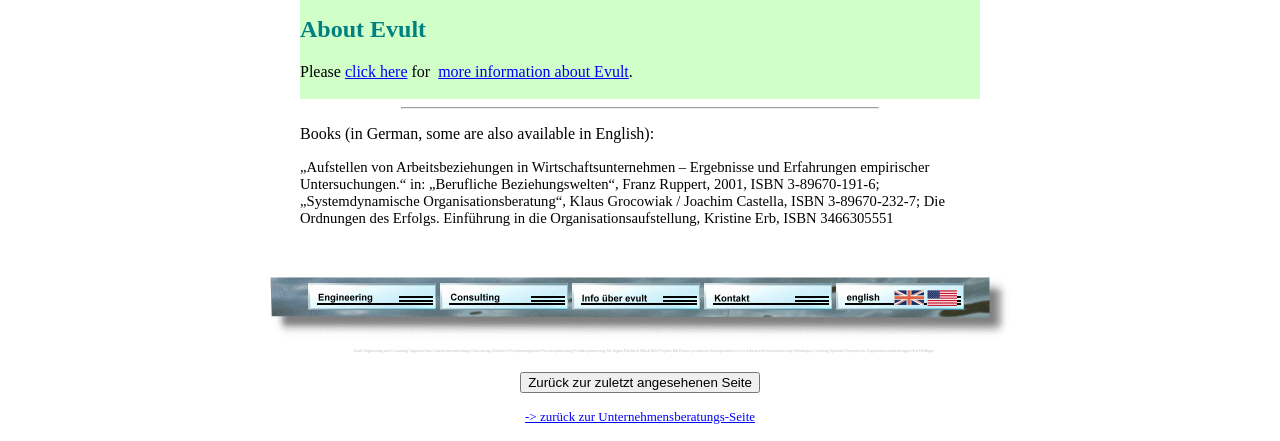Please answer the following question using a single word or phrase: What is the company name?

Evult